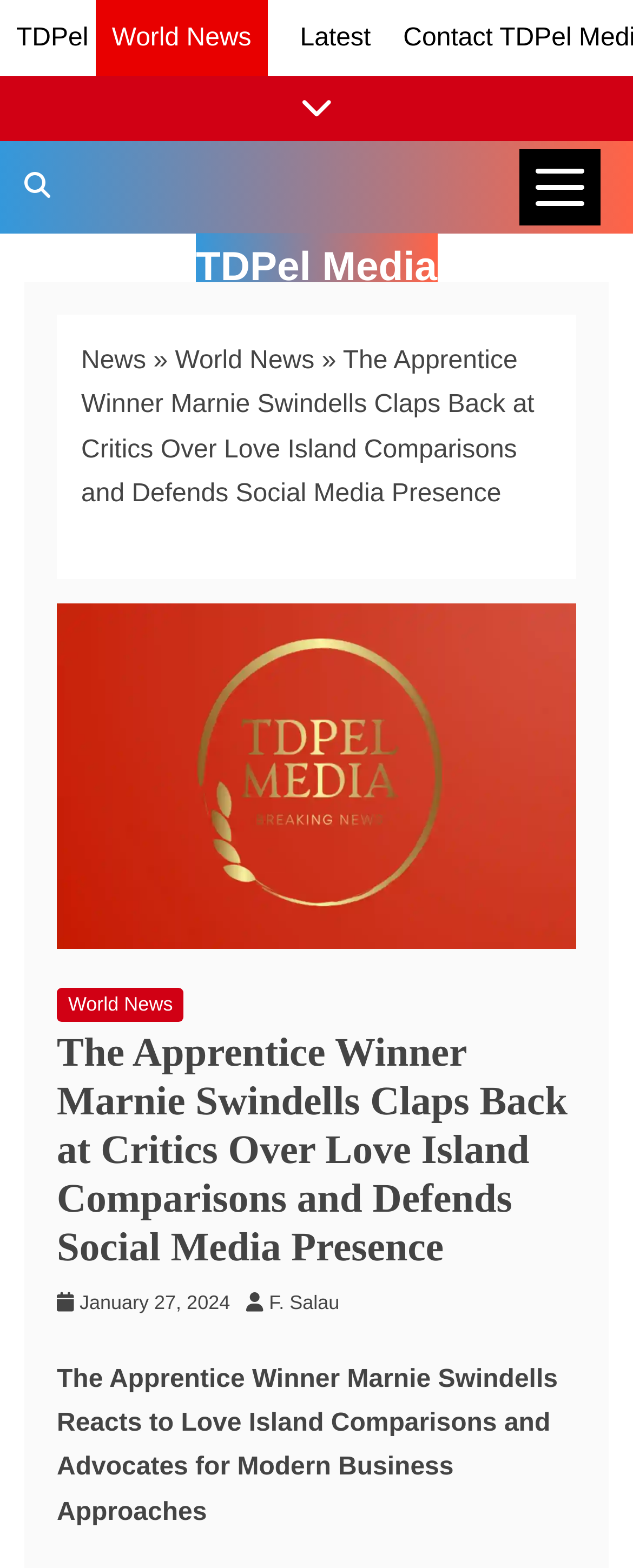Find the bounding box of the UI element described as follows: "January 27, 2024".

[0.126, 0.823, 0.363, 0.838]